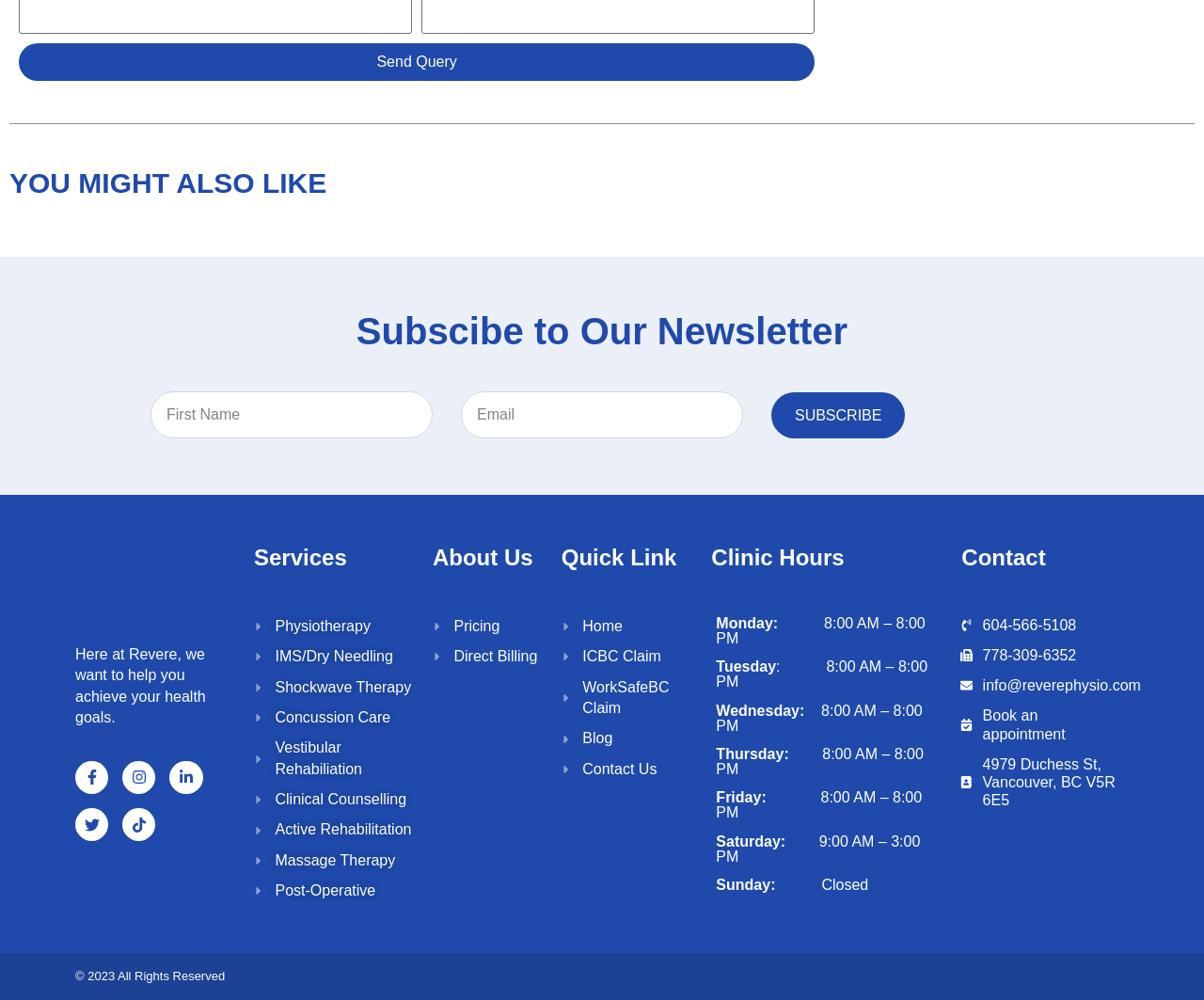What is the address of Revere's clinic?
Based on the image, answer the question with as much detail as possible.

The clinic address is listed at the bottom of the webpage, which shows that Revere's clinic is located at 4979 Duchess St, Vancouver, BC V5R 6E5.